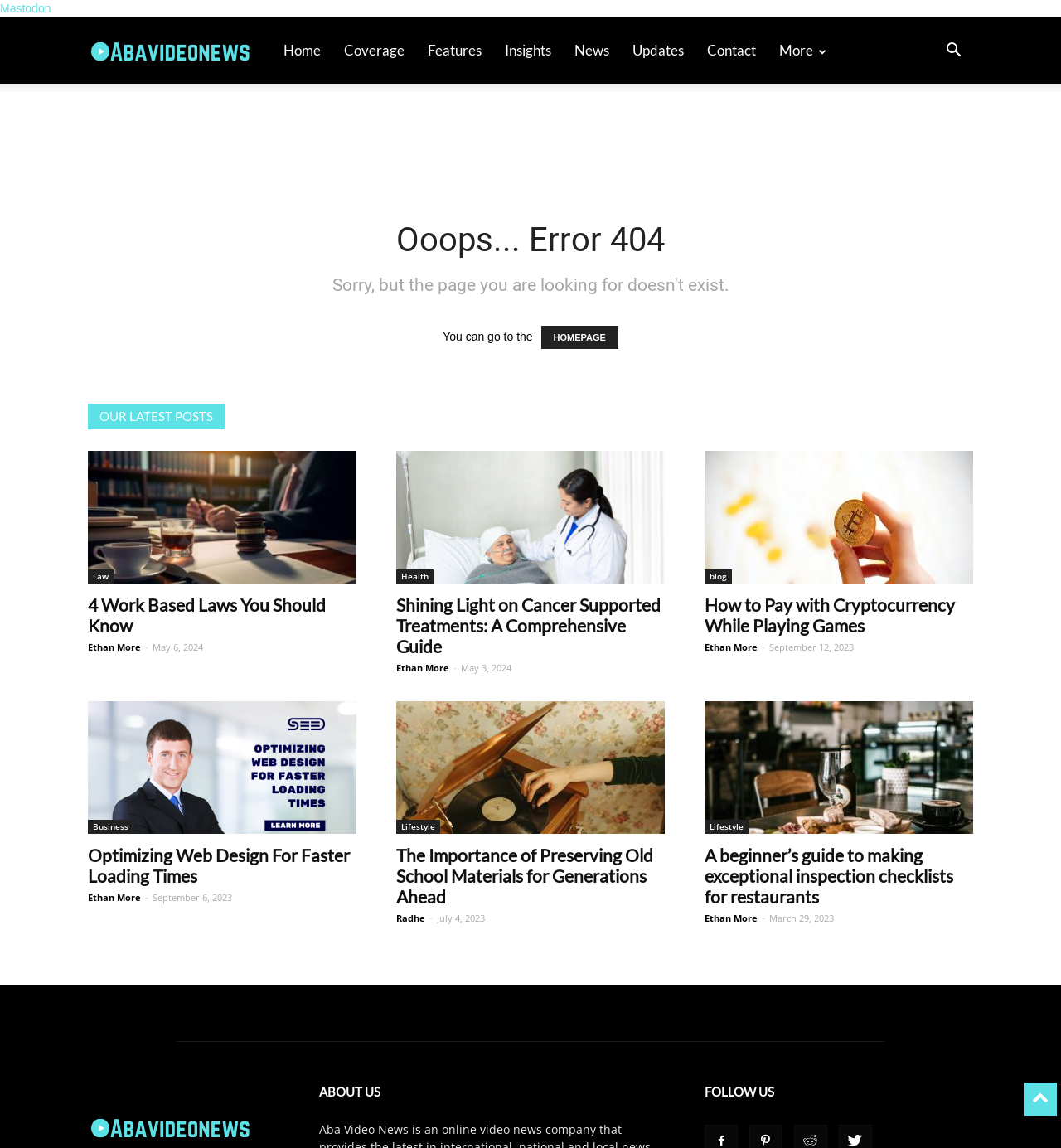Point out the bounding box coordinates of the section to click in order to follow this instruction: "go to homepage".

[0.256, 0.015, 0.313, 0.073]